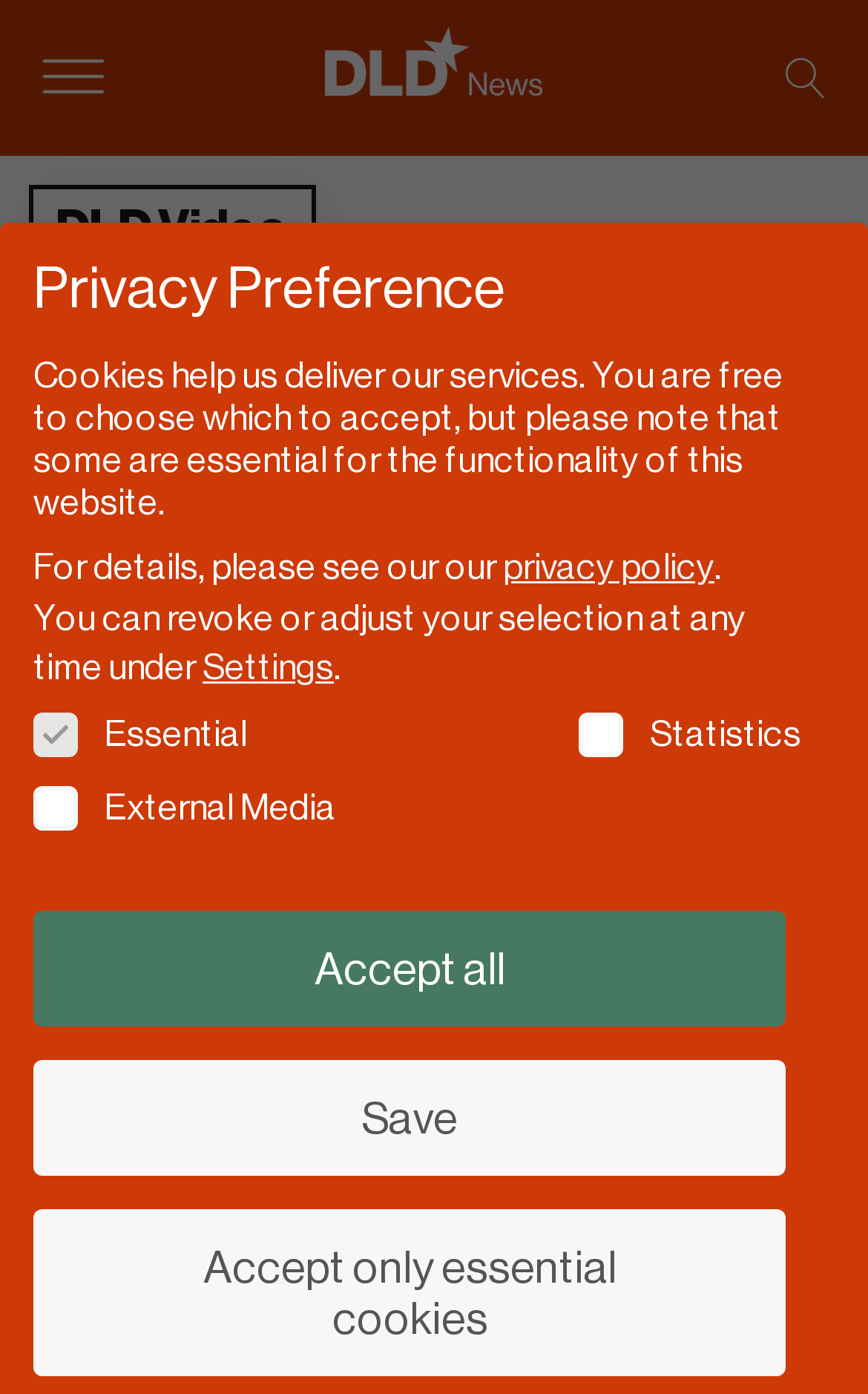Refer to the image and provide a thorough answer to this question:
How many tags are associated with the article?

I found the tags by looking at the SvgRoot elements with the group names 'tags', 'comments-o', and 'calendar'. I also found links with the text 'Business', 'Innovation', and 'Media', which are the three tags associated with the article.